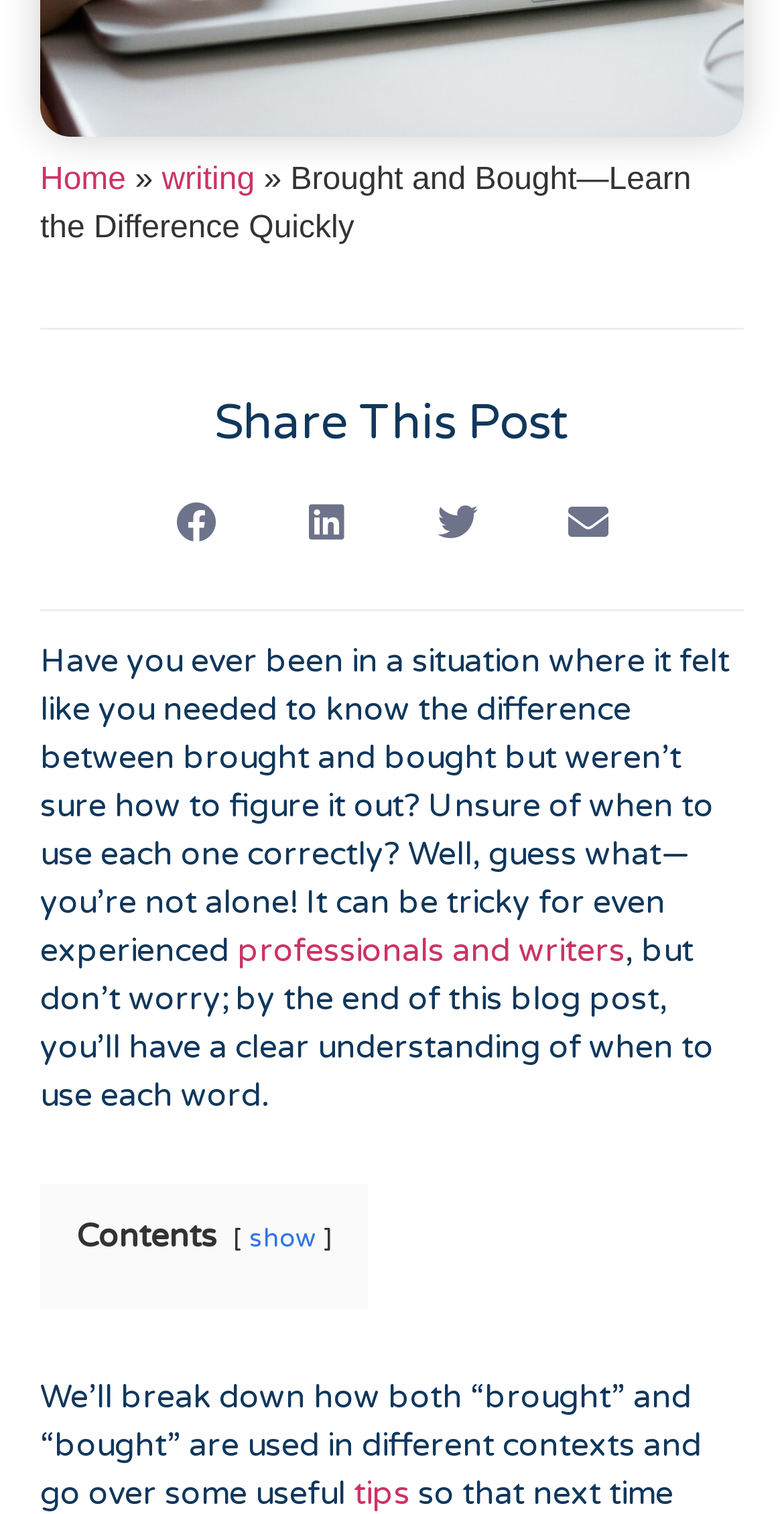What is the topic of this blog post?
Based on the visual, give a brief answer using one word or a short phrase.

Brought and Bought